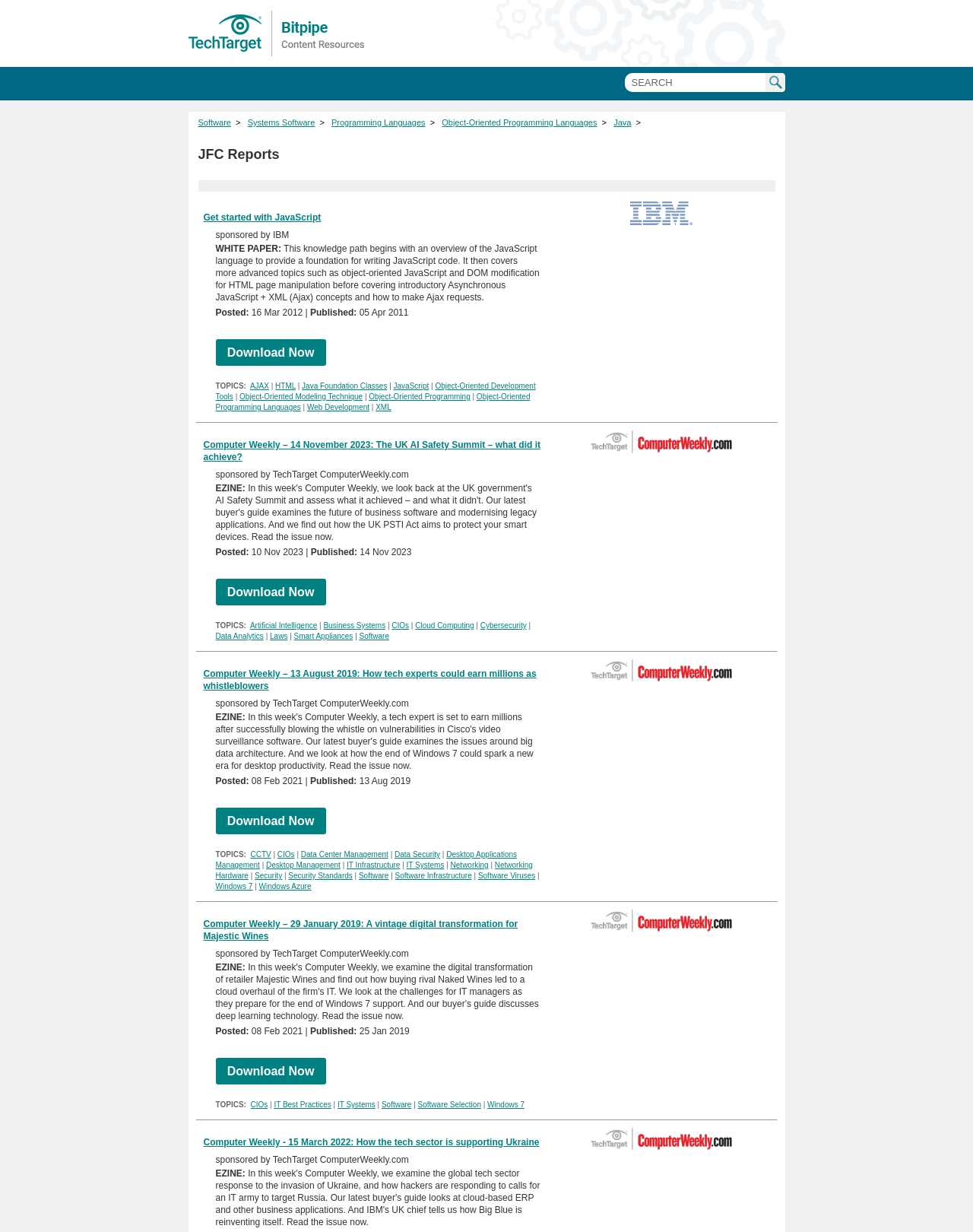Refer to the element description Java Foundation Classes and identify the corresponding bounding box in the screenshot. Format the coordinates as (top-left x, top-left y, bottom-right x, bottom-right y) with values in the range of 0 to 1.

[0.31, 0.31, 0.398, 0.317]